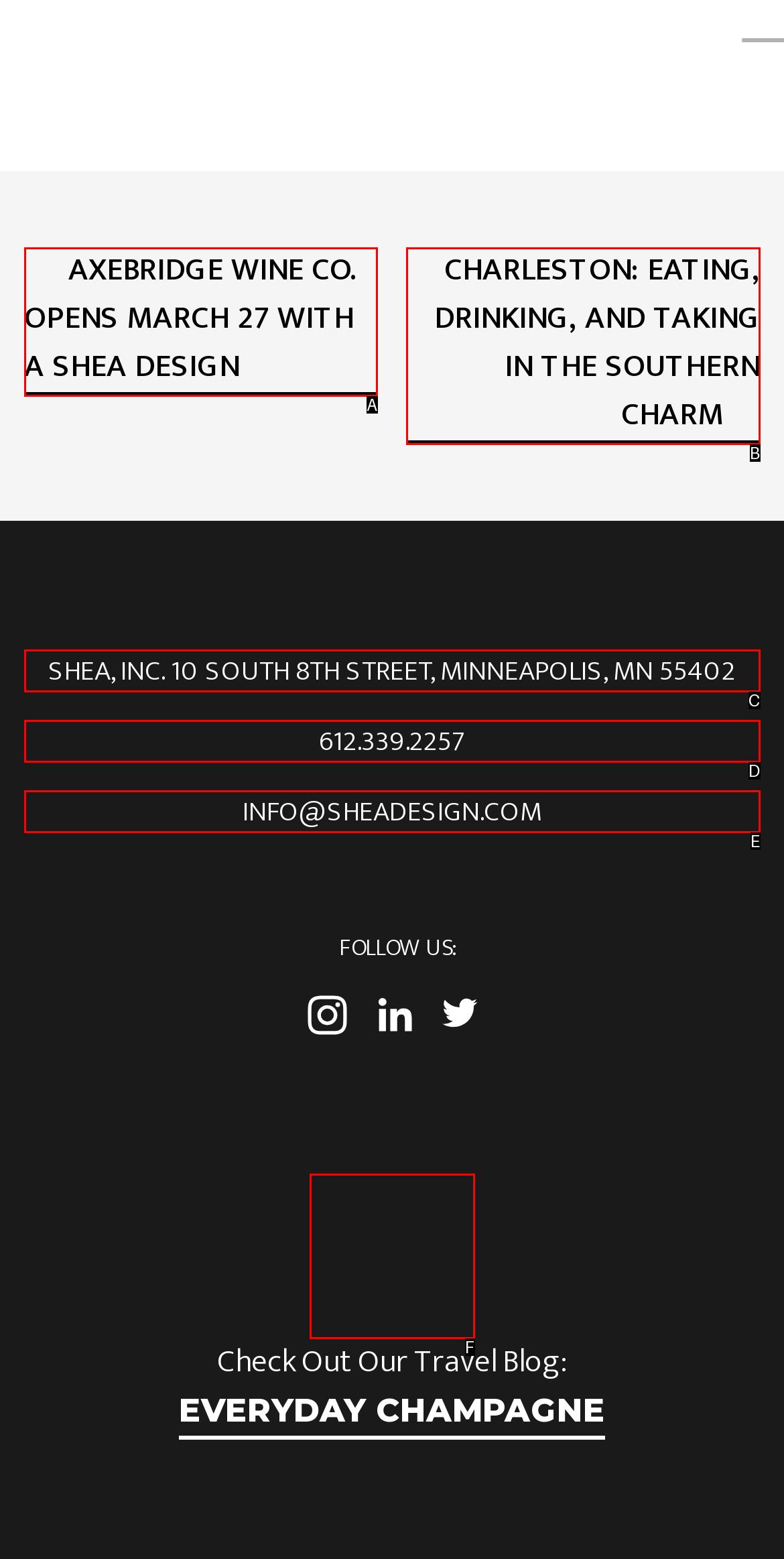Determine the option that best fits the description: 612.339.2257
Reply with the letter of the correct option directly.

D